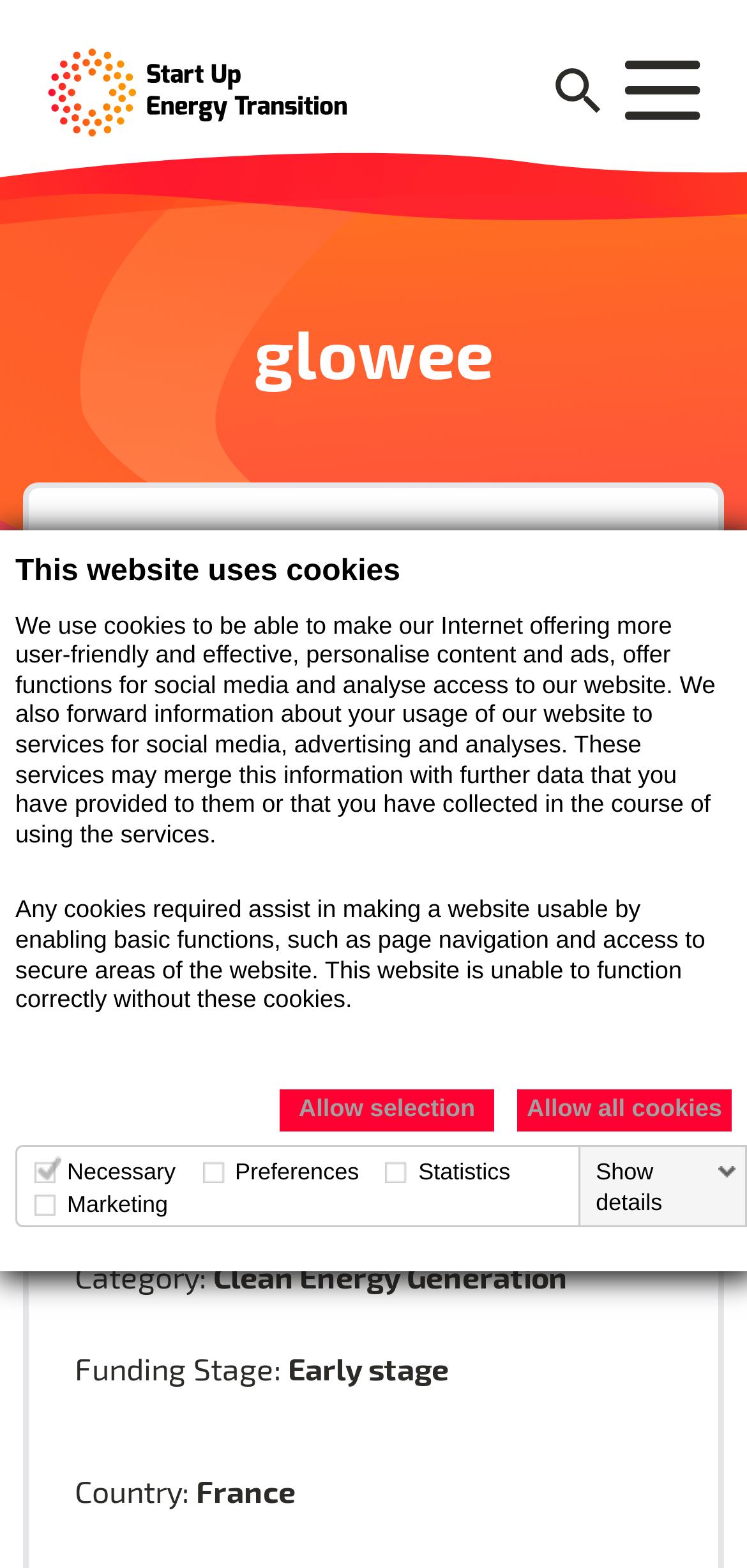Describe all the visual and textual components of the webpage comprehensively.

The webpage is about glowee, a startup focused on energy transition. At the top, there is a dialog box with a heading "This website uses cookies" and a detailed description of the types of cookies used on the website. Below the heading, there are three paragraphs explaining the purpose of each type of cookie. The dialog box also contains three links: "Allow selection", "Allow all cookies", and a table with checkboxes for "Necessary", "Preferences", "Statistics", and "Marketing" cookies.

To the top left of the dialog box, there is a small image and a link. On the top right, there are two more images and a link. Below the dialog box, there is a large heading "glowee" and a link to the glowee logo. The logo is an image that takes up most of the width of the page.

Below the logo, there are several lines of text, including a category "Clean Energy Generation", a funding stage "Early stage", and a country "France". These lines of text are arranged in a vertical column, with the category at the top and the country at the bottom.